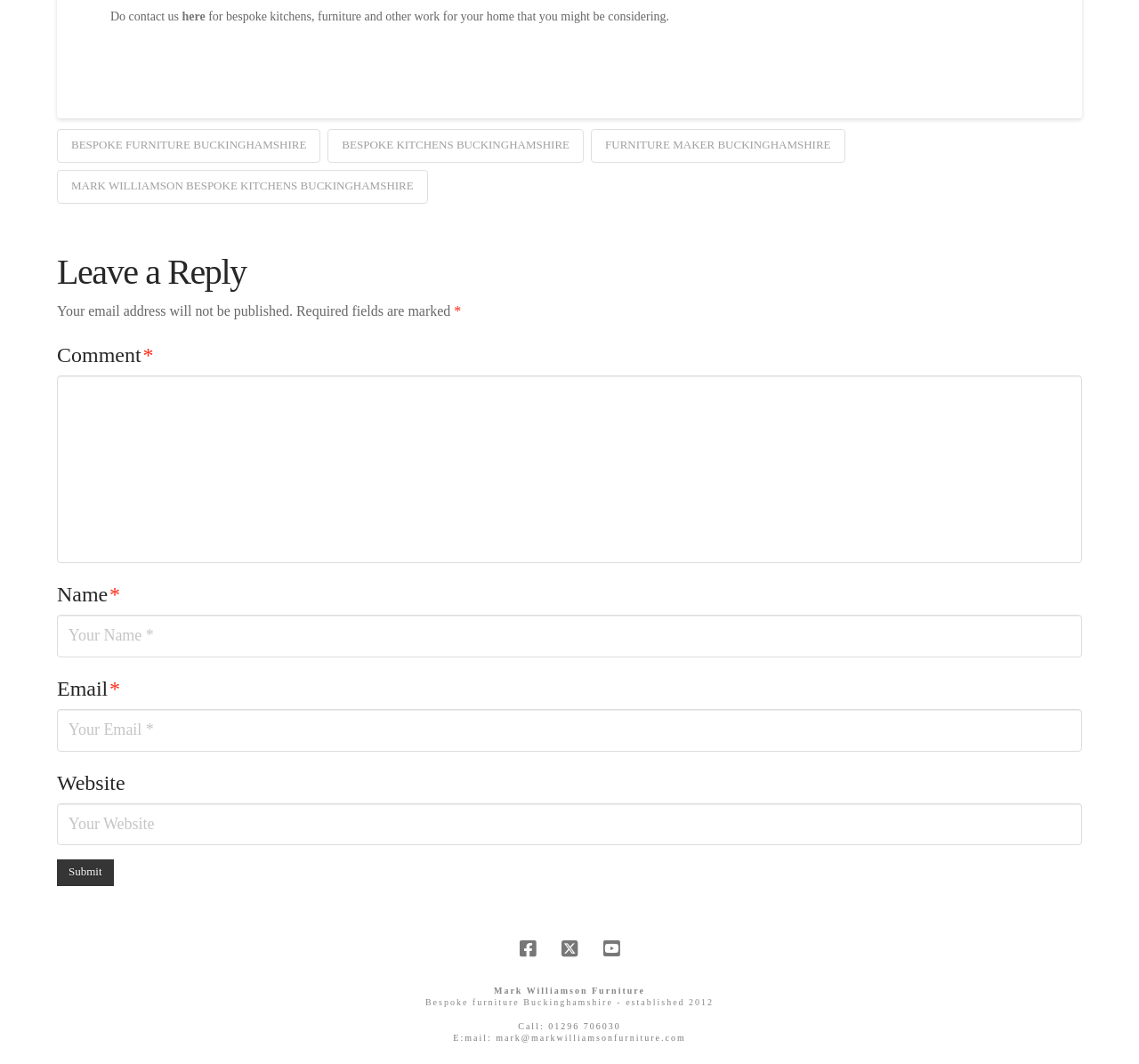Bounding box coordinates are specified in the format (top-left x, top-left y, bottom-right x, bottom-right y). All values are floating point numbers bounded between 0 and 1. Please provide the bounding box coordinate of the region this sentence describes: parent_node: Website name="url" placeholder="Your Website"

[0.05, 0.755, 0.95, 0.795]